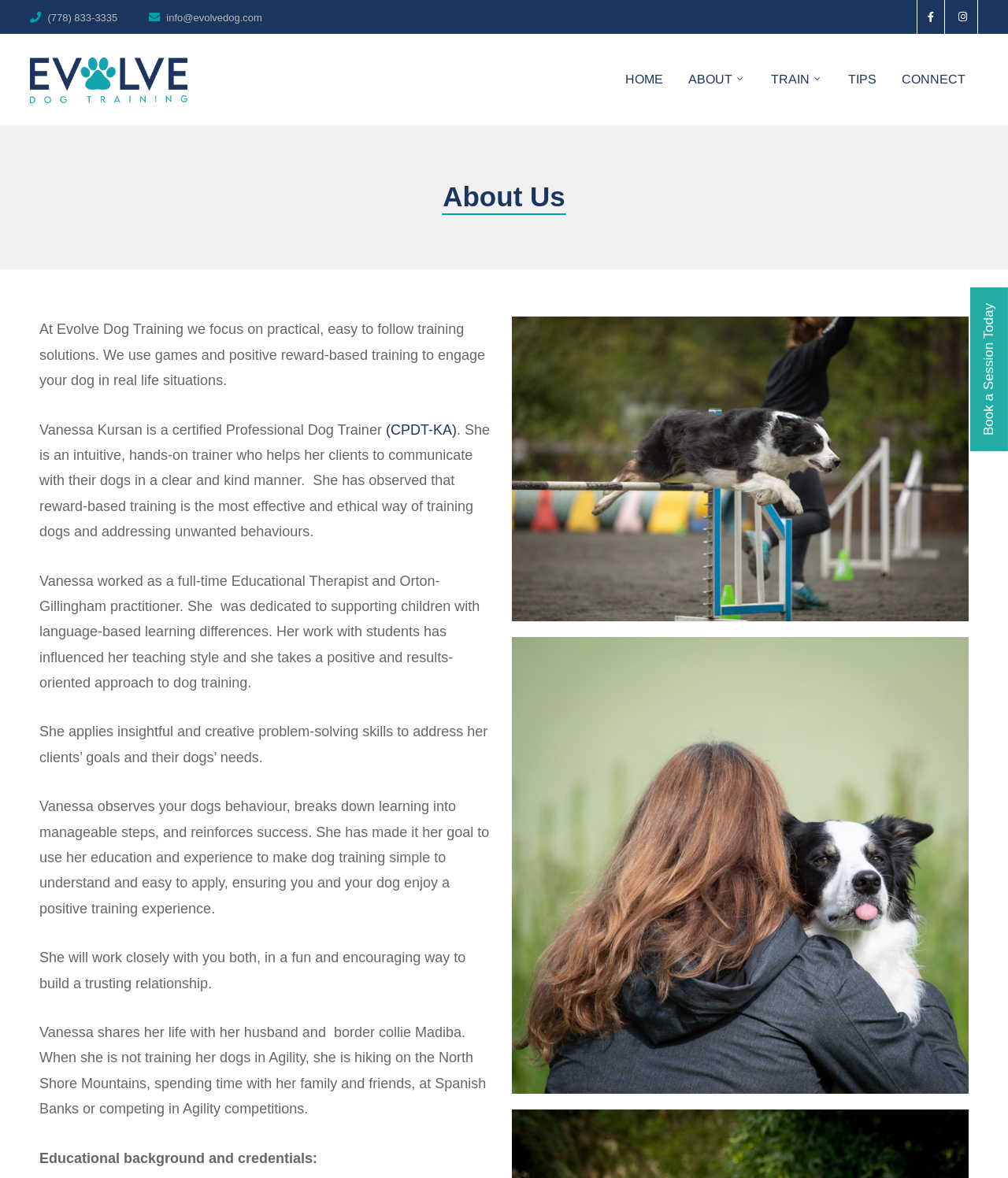Create a detailed narrative describing the layout and content of the webpage.

The webpage is about Evolve Dog Training, with a prominent heading "Evolve Dog Training" at the top left, accompanied by an image. Below this, there is a row of links, including "HOME", "ABOUT", "TRAIN", "TIPS", and "CONNECT", stretching from the left to the right side of the page. 

On the top right, there are three icons, represented by Unicode characters "\uf39e" and "\uf16d", and a phone number "(778) 833-3335" and an email address "info@evolvedog.com" are displayed. 

Further down, there is a heading "About Us" in the middle of the page, followed by a paragraph of text describing the focus of Evolve Dog Training on practical and positive reward-based training solutions. 

Below this, there is a section about Vanessa Kursan, a certified Professional Dog Trainer, with several paragraphs of text describing her background, experience, and approach to dog training. 

On the right side of the page, near the bottom, there is a call-to-action link "Book a Session Today". At the very bottom, there is a section titled "Educational background and credentials:".